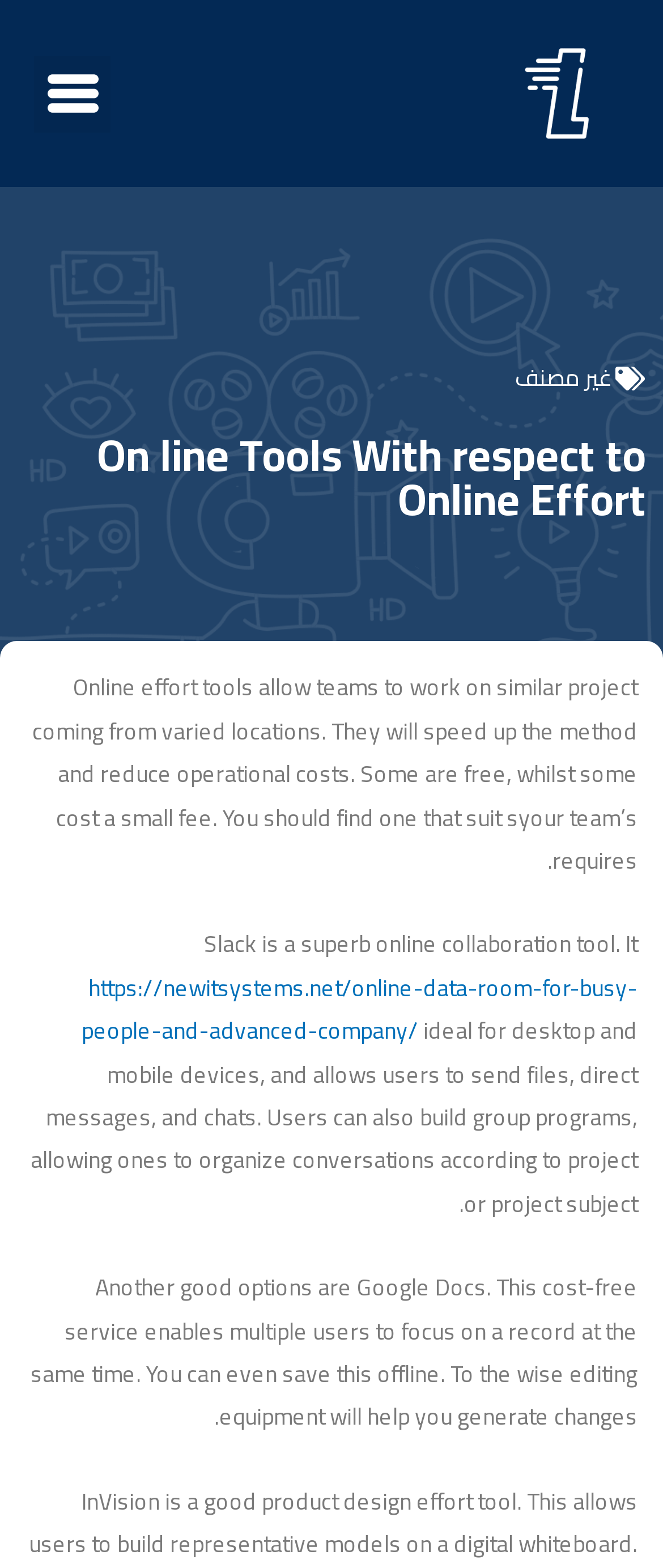Using the details from the image, please elaborate on the following question: Can multiple users edit a document at the same time on Google Docs?

The webpage states that Google Docs is a free service that enables multiple users to work on a document at the same time, and even allows offline saving.